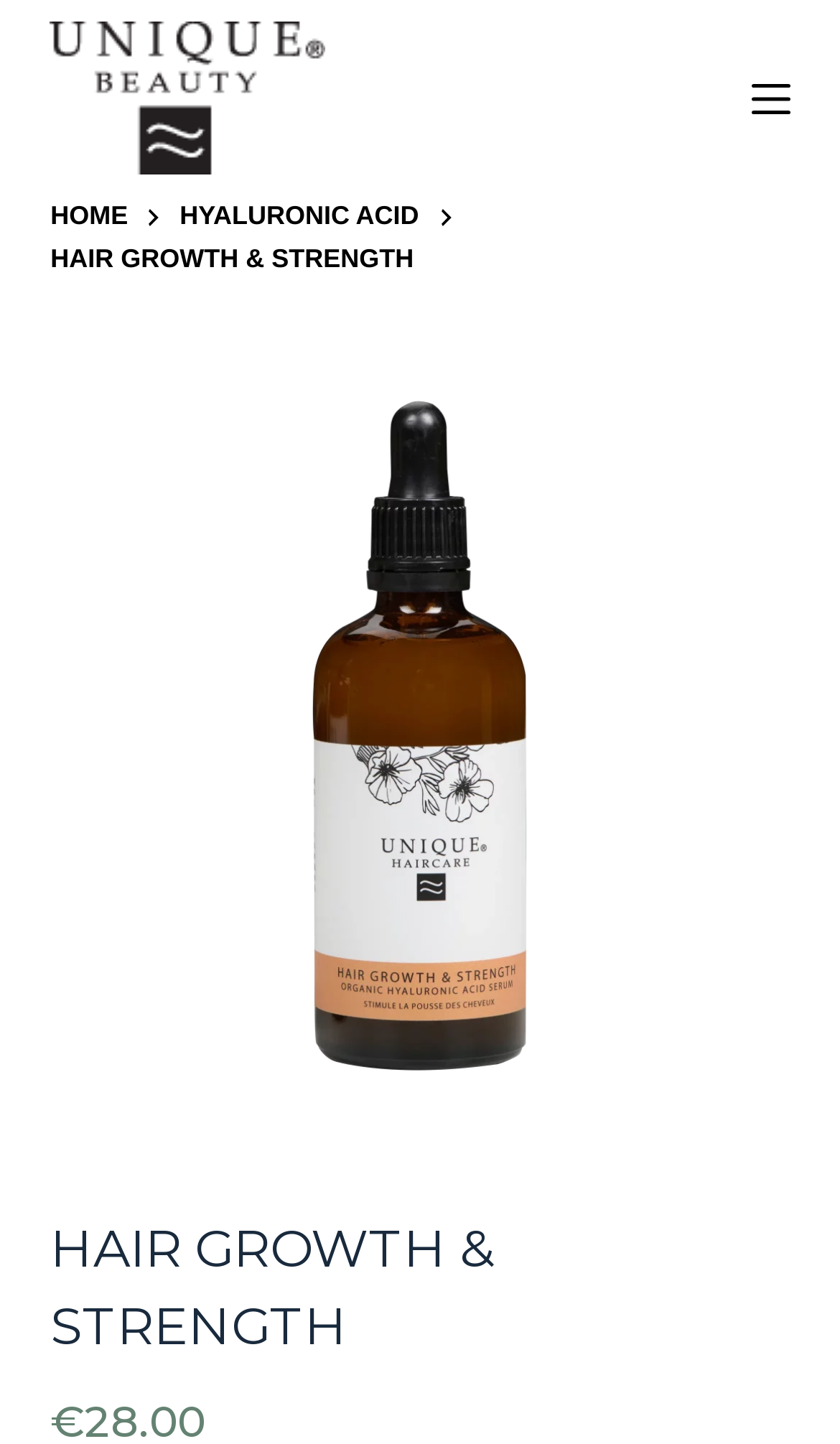Given the element description Skip to content, identify the bounding box coordinates for the UI element on the webpage screenshot. The format should be (top-left x, top-left y, bottom-right x, bottom-right y), with values between 0 and 1.

[0.0, 0.0, 0.103, 0.03]